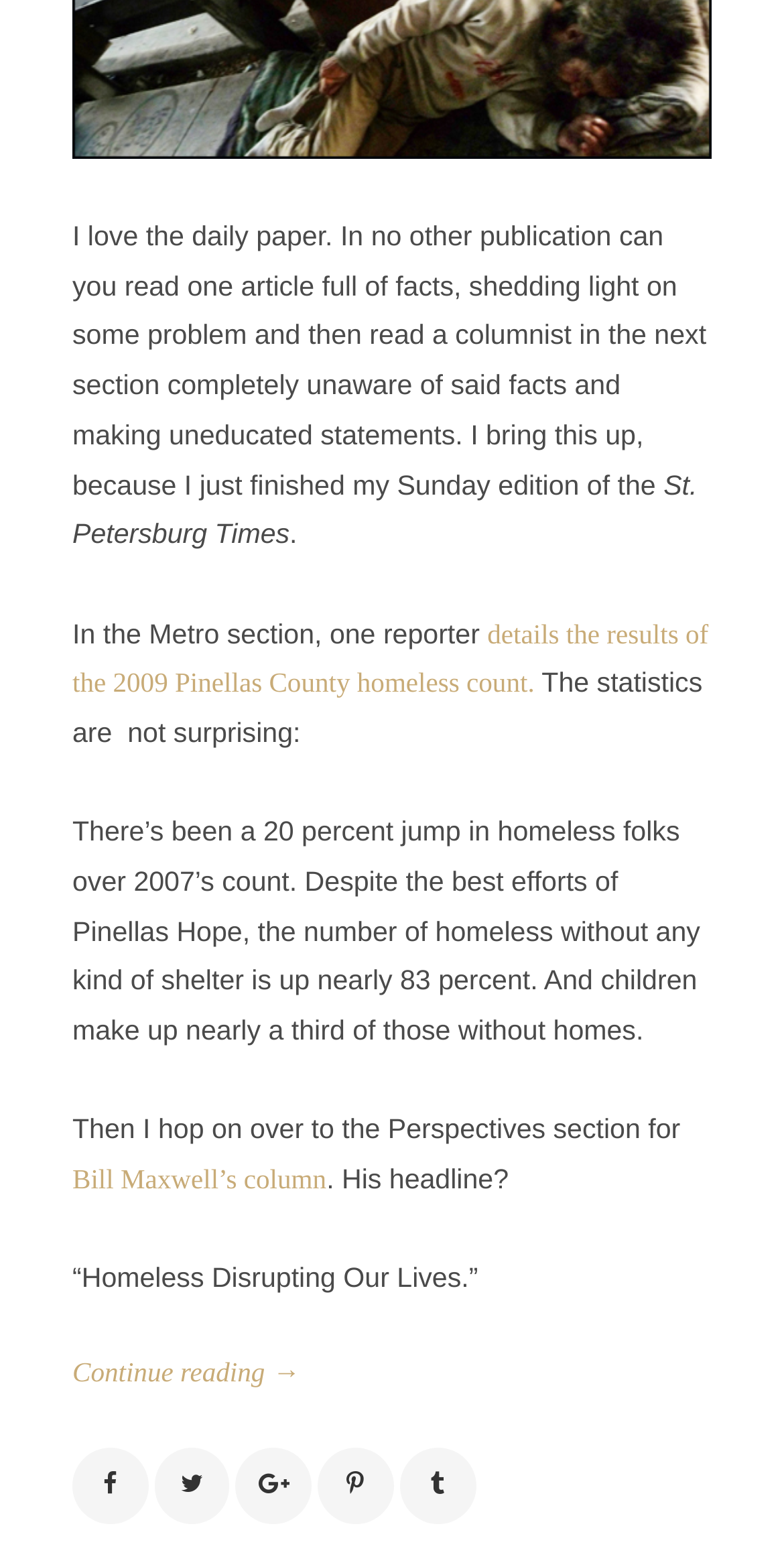What is the percentage of children among those without homes?
Can you provide an in-depth and detailed response to the question?

According to the article, 'children make up nearly a third of those without homes.'